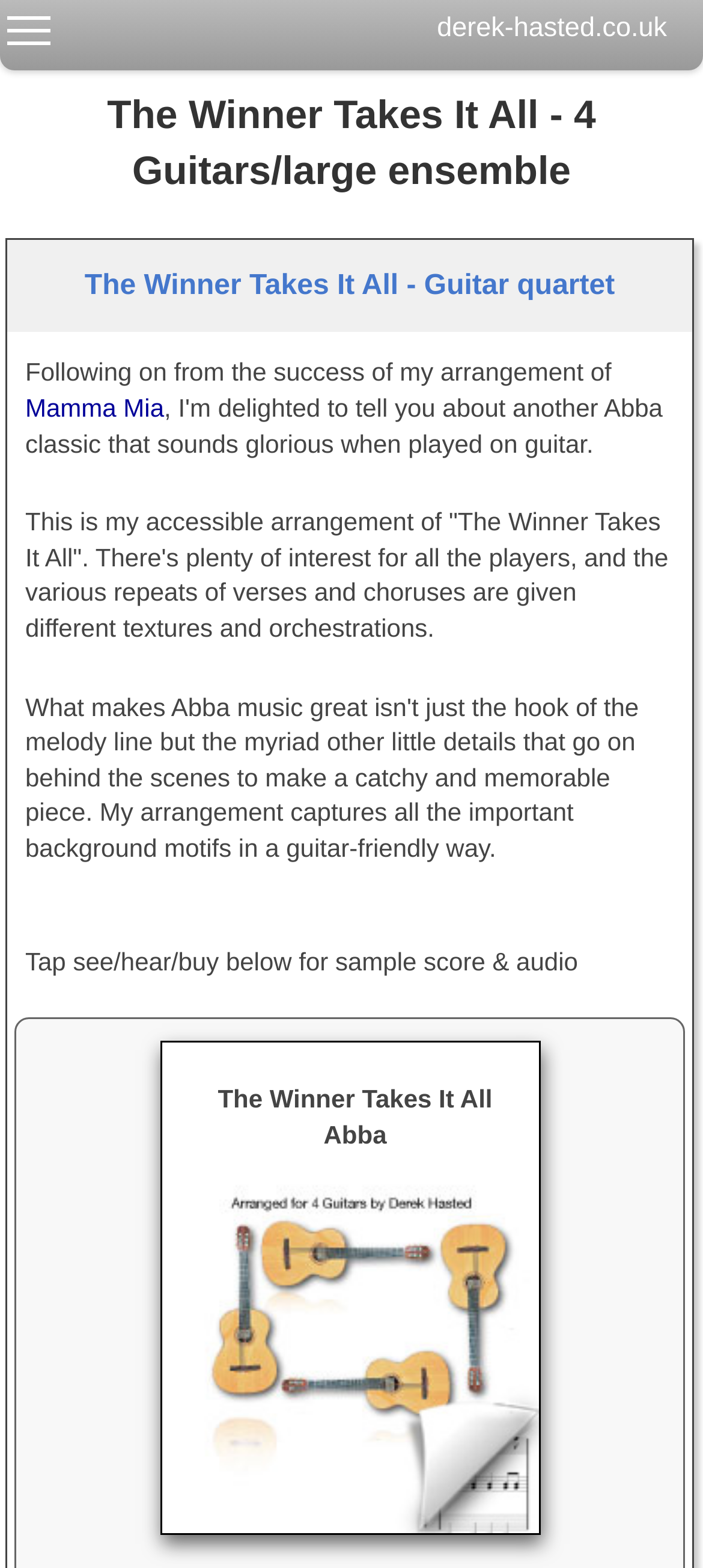Write an elaborate caption that captures the essence of the webpage.

The webpage is about a concert arrangement of the song "The Winner Takes It All" by Abba, specifically designed for 4 guitars or a larger group, arranged by Derek Hasted. 

At the top of the page, there is a heading with the website's name, "derek-hasted.co.uk", which is also a clickable link. Below this, there is a larger heading that reads "The Winner Takes It All - 4 Guitars/large ensemble". 

Further down, there is a section with a heading "The Winner Takes It All - Guitar quartet". This section contains a paragraph of text that describes the arrangement, mentioning that it follows the success of the arranger's previous work on "Mamma Mia". The text explains that the arrangement is designed to be accessible and interesting for all players, with varying textures and orchestrations throughout. 

Below this text, there is a call to action, "Tap see/hear/buy below", followed by "for sample score & audio". This leads to a link to a sample score and audio of the arrangement, which is accompanied by an image with the same title as the link. The image is positioned to the right of the link.